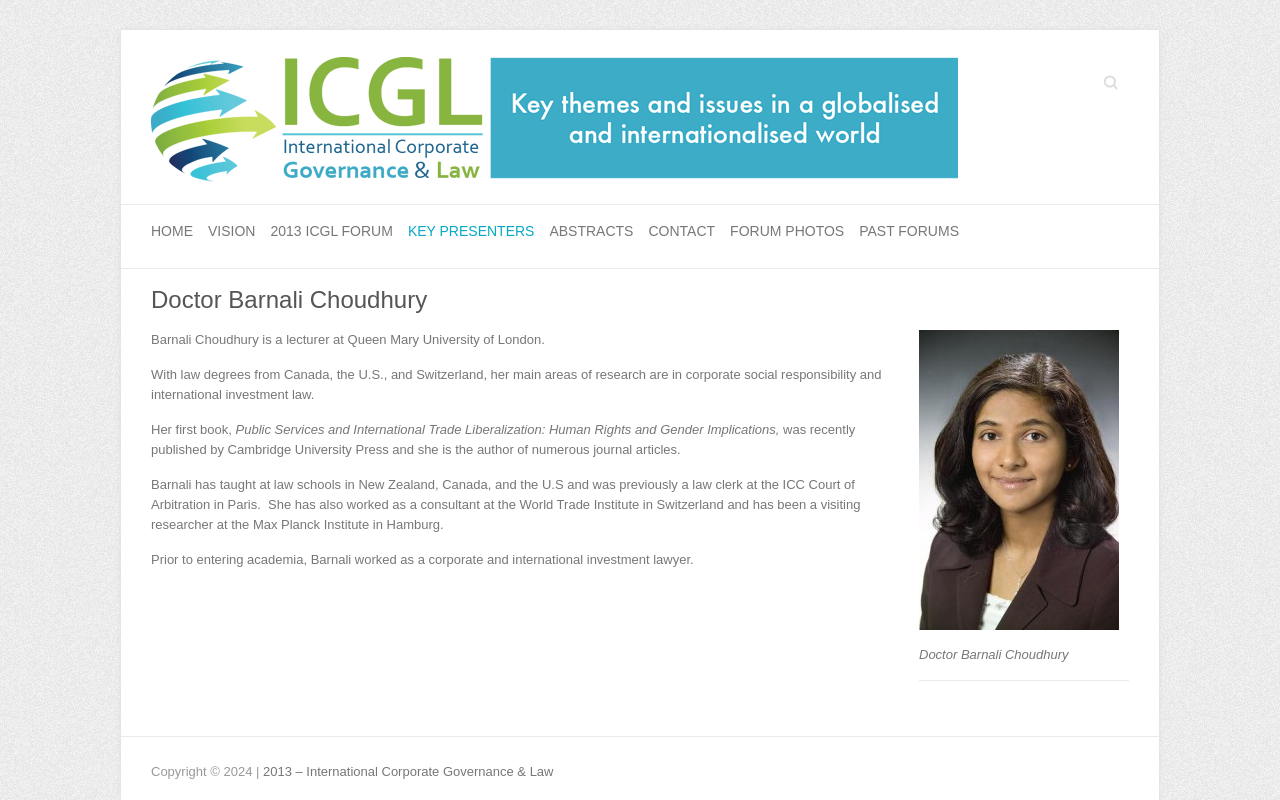Extract the bounding box for the UI element that matches this description: "2013 ICGL Forum".

[0.211, 0.256, 0.307, 0.325]